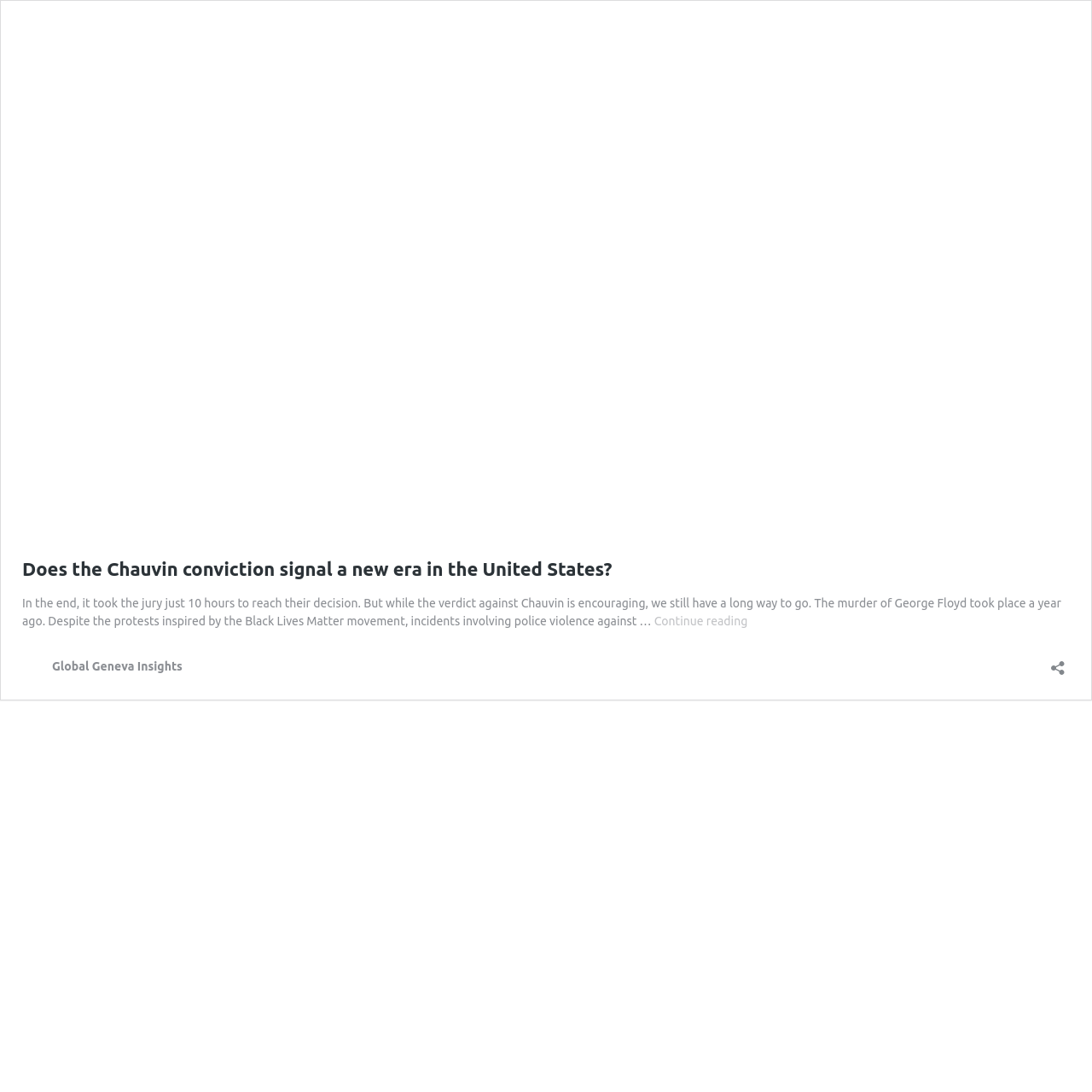Determine the bounding box of the UI component based on this description: "aria-label="Open sharing dialog"". The bounding box coordinates should be four float values between 0 and 1, i.e., [left, top, right, bottom].

[0.958, 0.594, 0.98, 0.619]